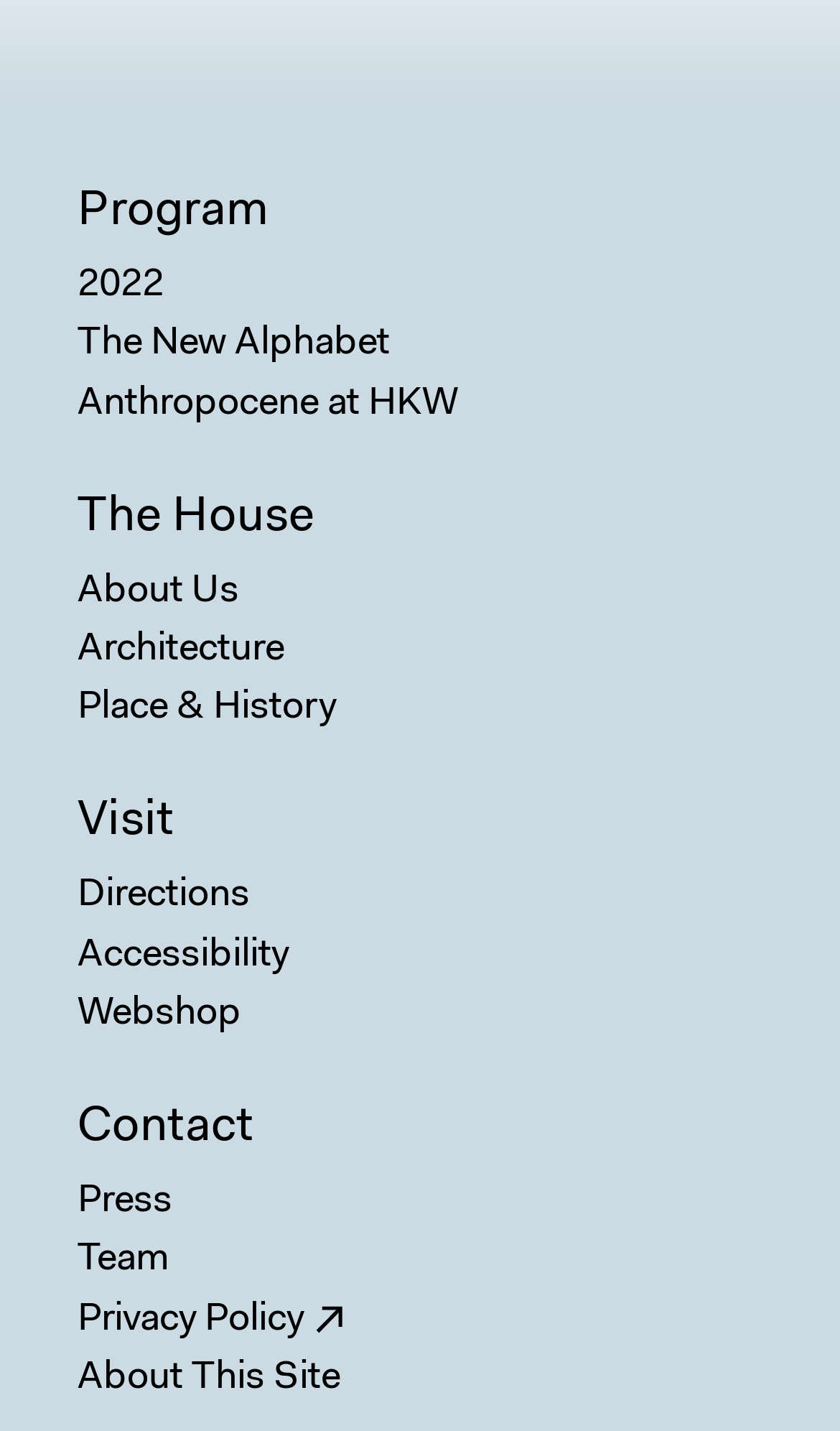Could you highlight the region that needs to be clicked to execute the instruction: "Click the English link"?

None